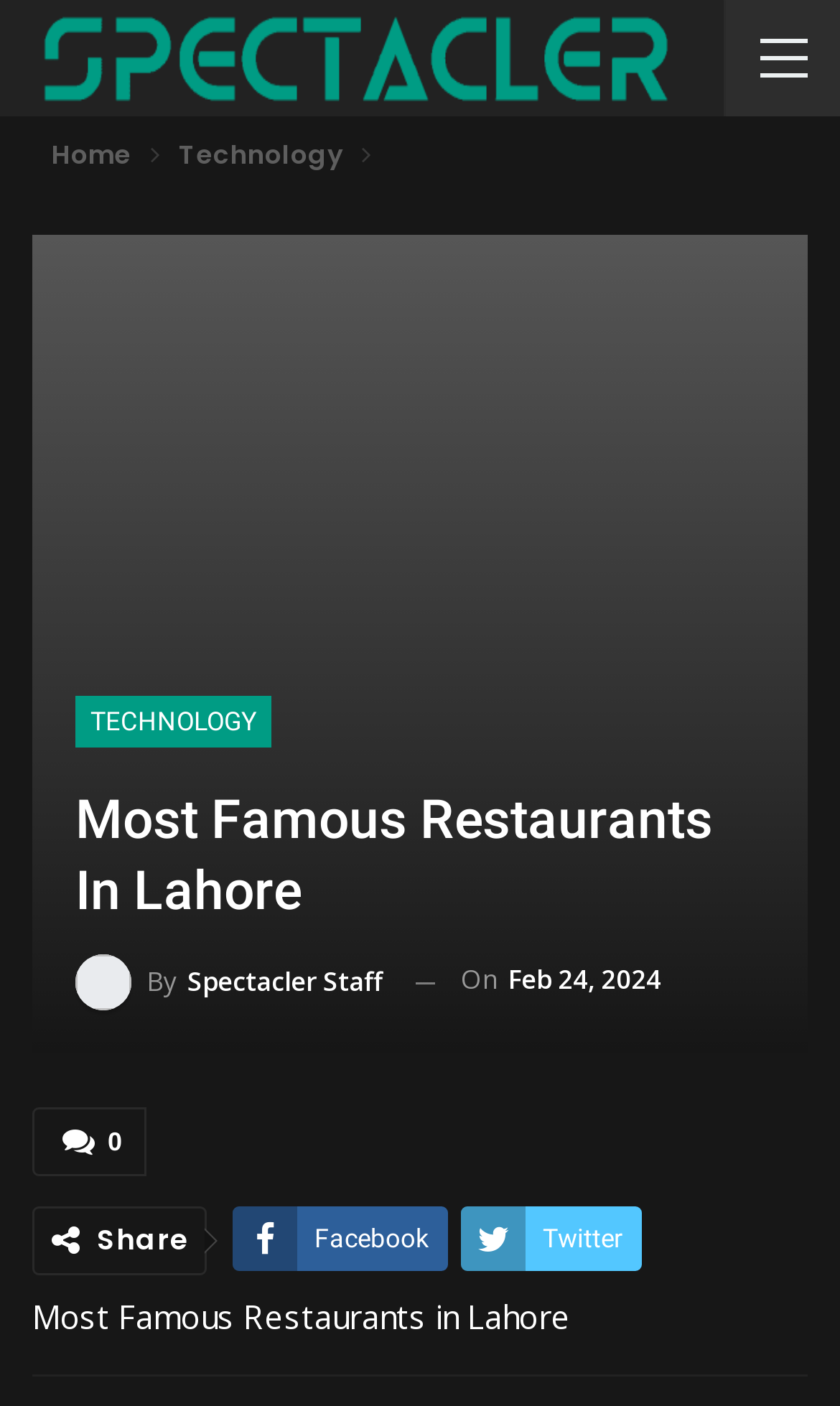Determine the bounding box coordinates in the format (top-left x, top-left y, bottom-right x, bottom-right y). Ensure all values are floating point numbers between 0 and 1. Identify the bounding box of the UI element described by: By Spectacler Staff

[0.09, 0.678, 0.456, 0.719]